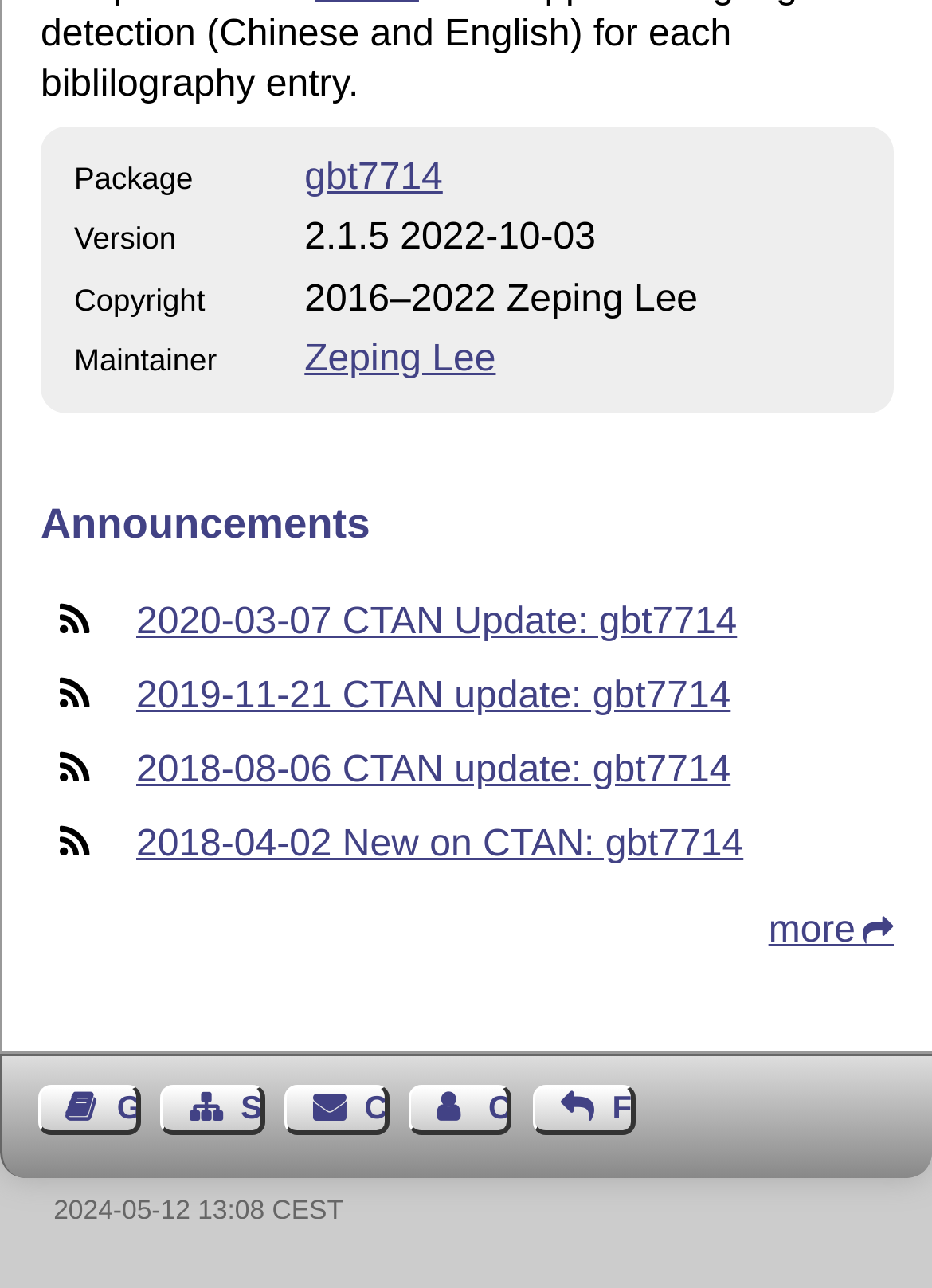Who is the maintainer of the package?
Based on the image, respond with a single word or phrase.

Zeping Lee